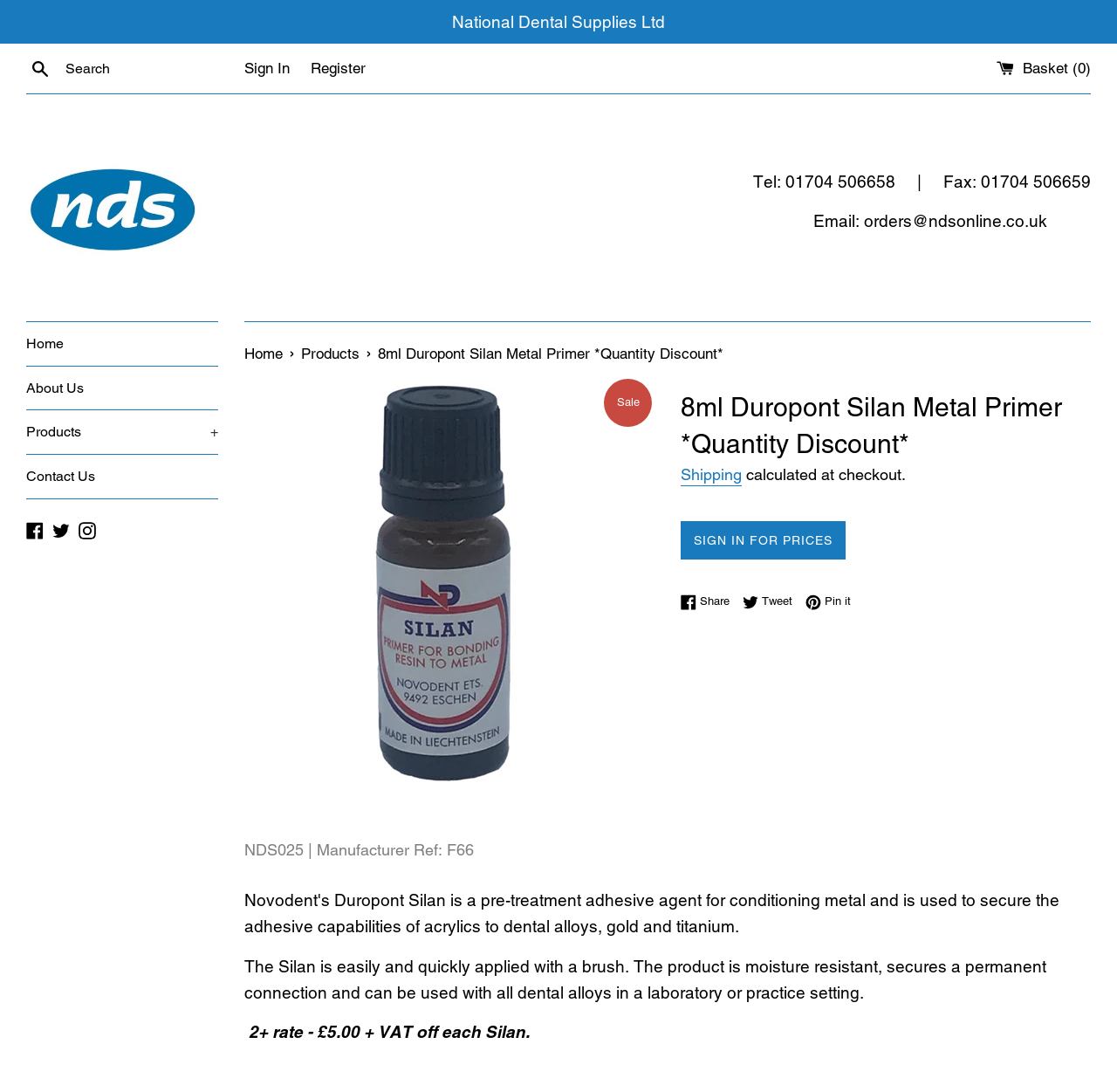Please identify the bounding box coordinates of the element's region that I should click in order to complete the following instruction: "View basket". The bounding box coordinates consist of four float numbers between 0 and 1, i.e., [left, top, right, bottom].

[0.892, 0.054, 0.977, 0.07]